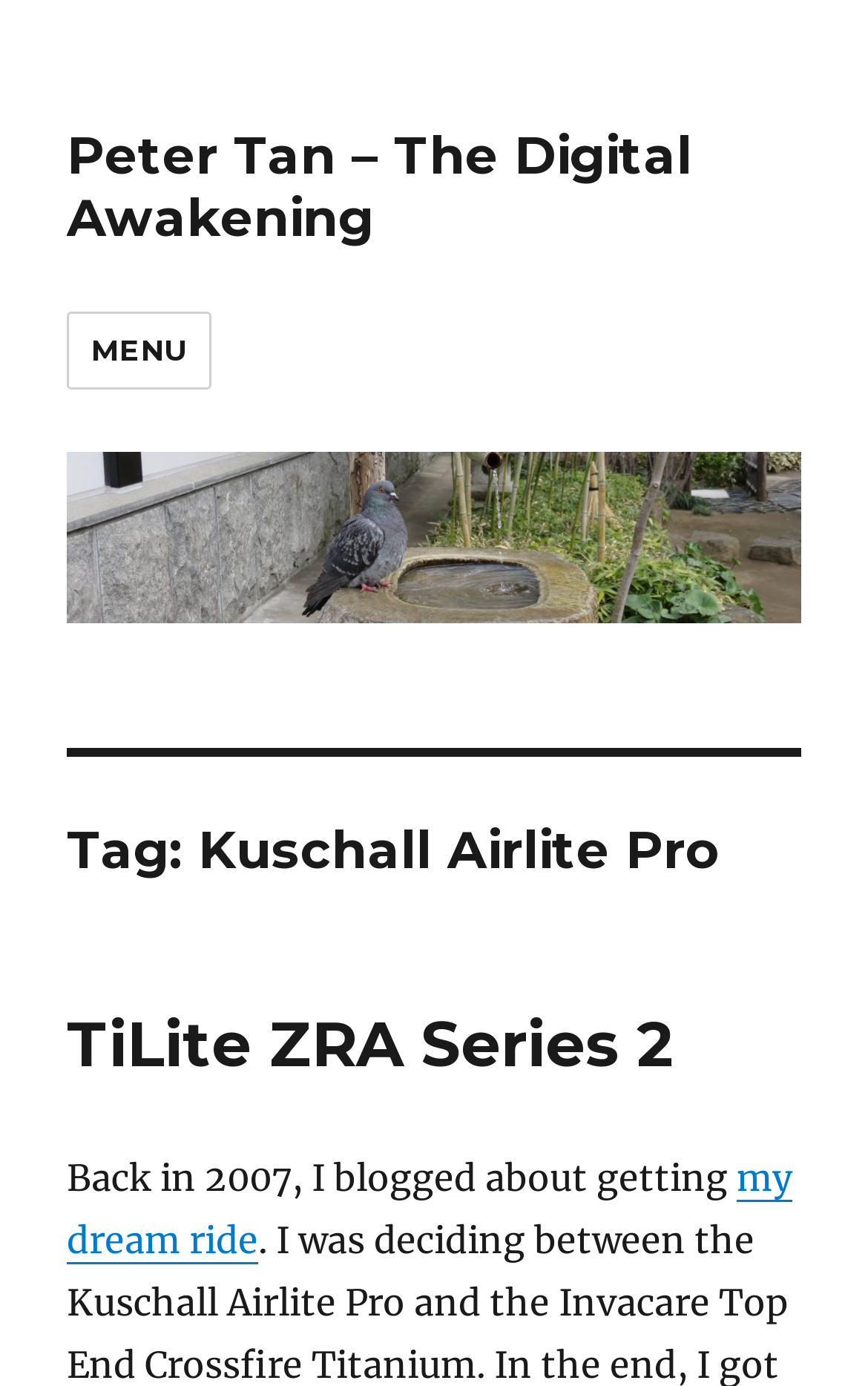Find and generate the main title of the webpage.

Tag: Kuschall Airlite Pro